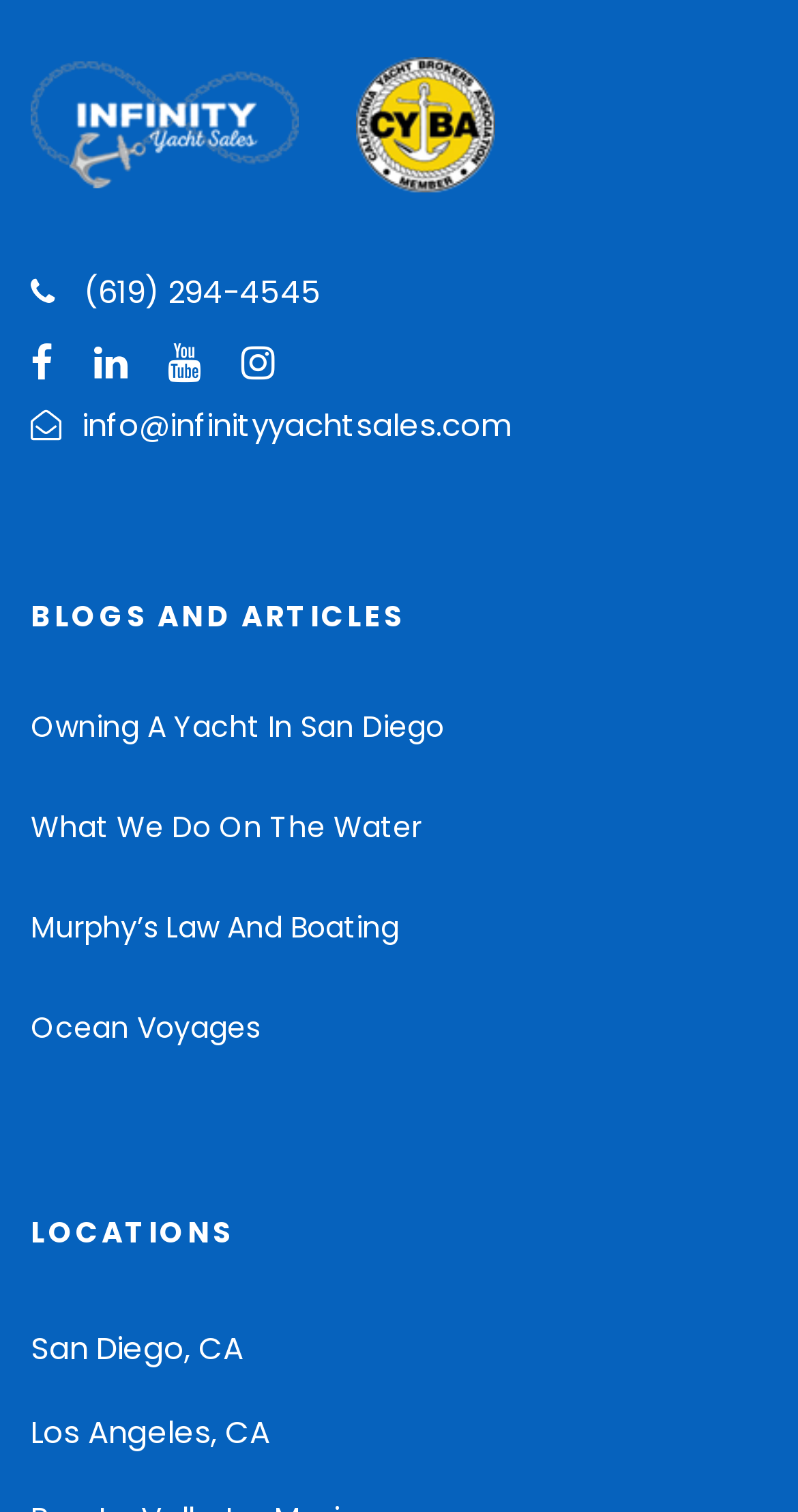Locate the bounding box coordinates of the area you need to click to fulfill this instruction: 'Click on the link to AVVO Legal Questions & Answers'. The coordinates must be in the form of four float numbers ranging from 0 to 1: [left, top, right, bottom].

None